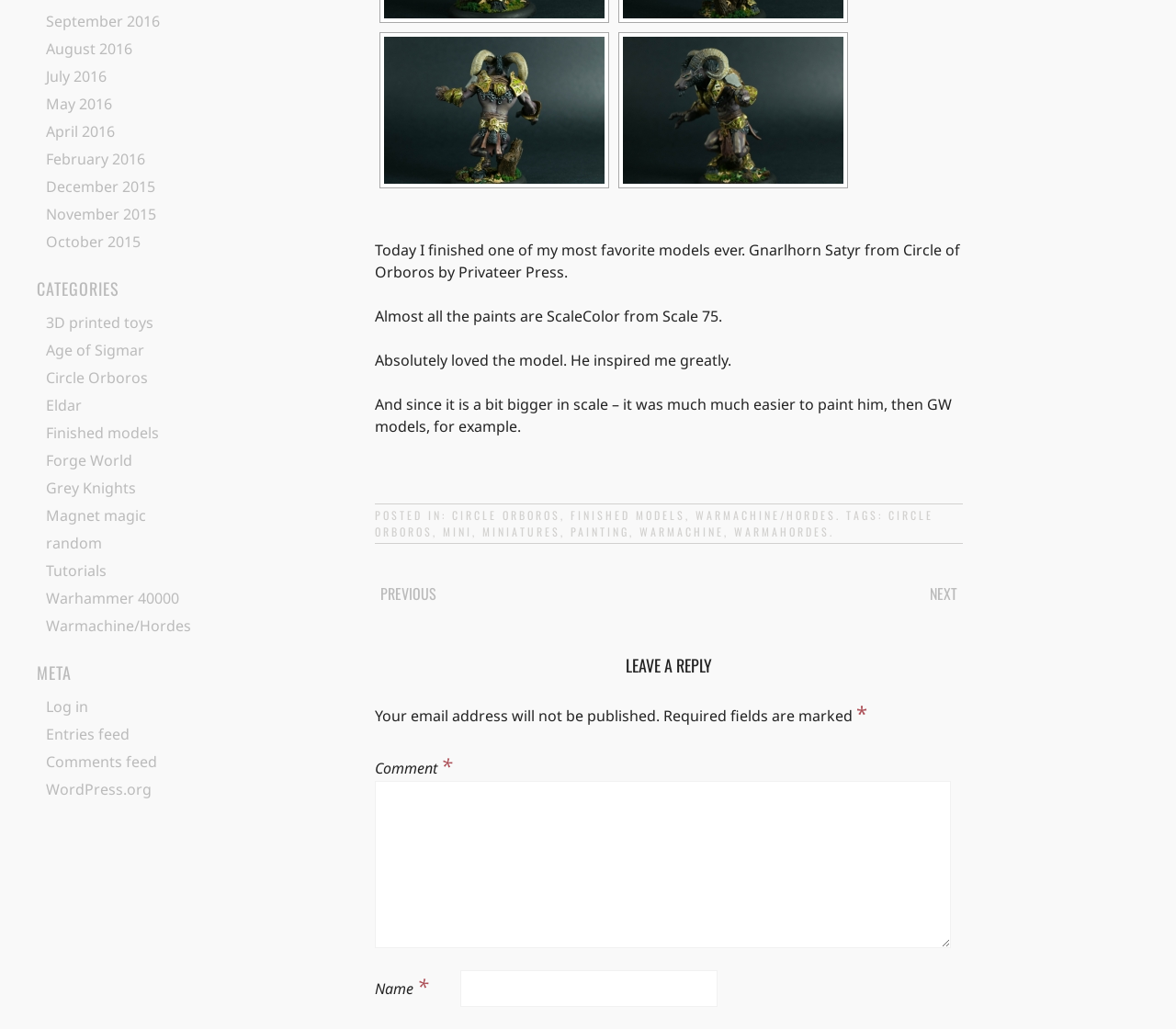What is the name of the model being described?
Using the image, give a concise answer in the form of a single word or short phrase.

Gnarlhorn Satyr